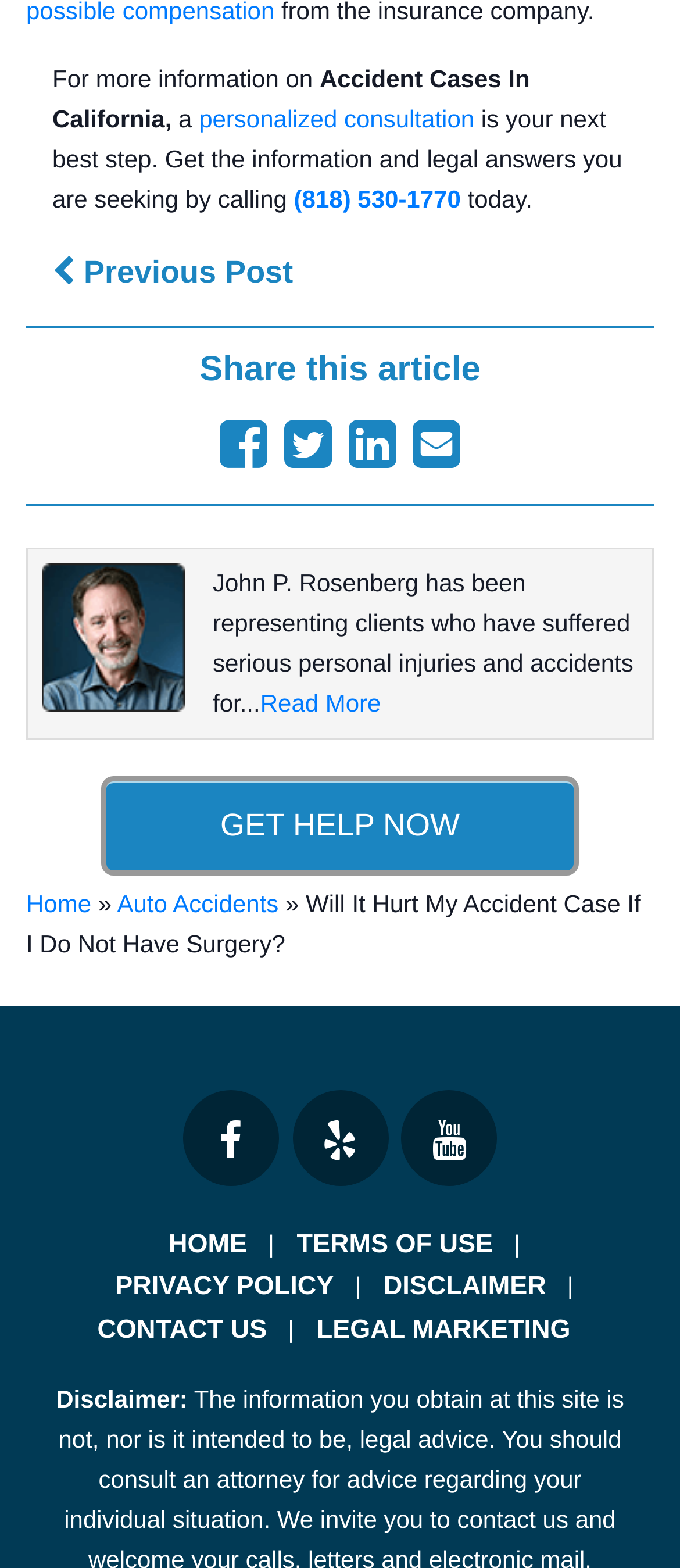Who is the author of the article?
Based on the image, give a one-word or short phrase answer.

John Rosenberg